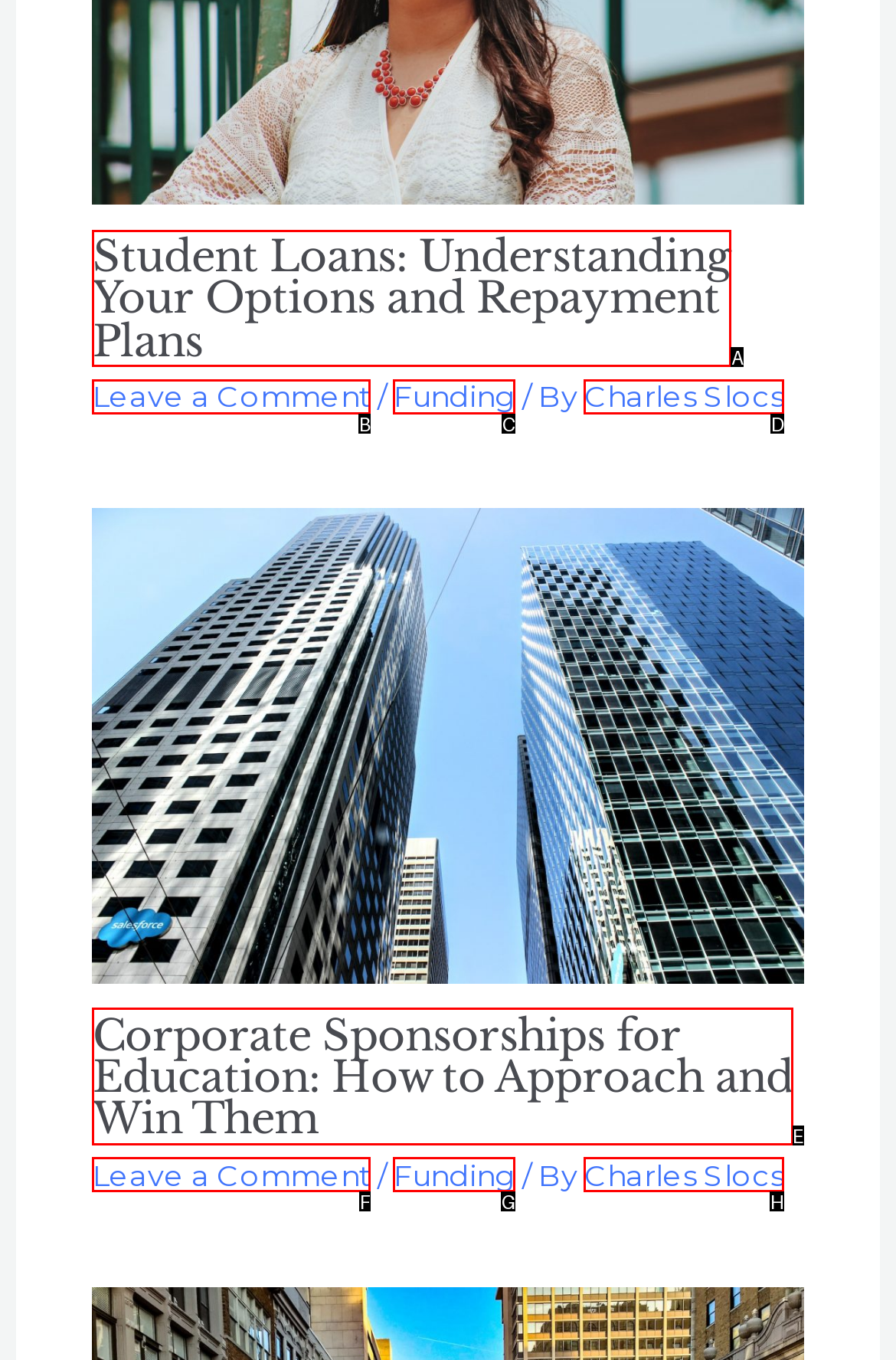Choose the UI element to click on to achieve this task: Click on the 'Corporate Sponsorships for Education: How to Approach and Win Them' link. Reply with the letter representing the selected element.

E